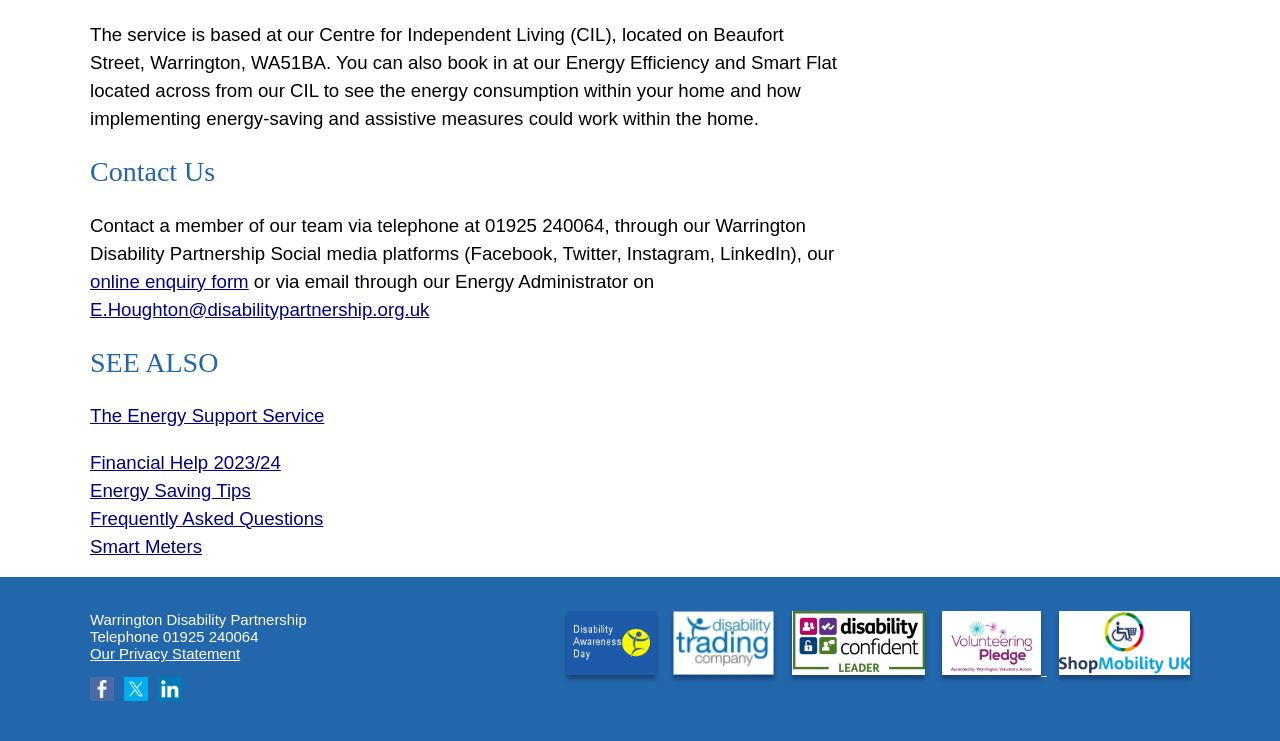What is the name of the organization?
Examine the image and give a concise answer in one word or a short phrase.

Warrington Disability Partnership